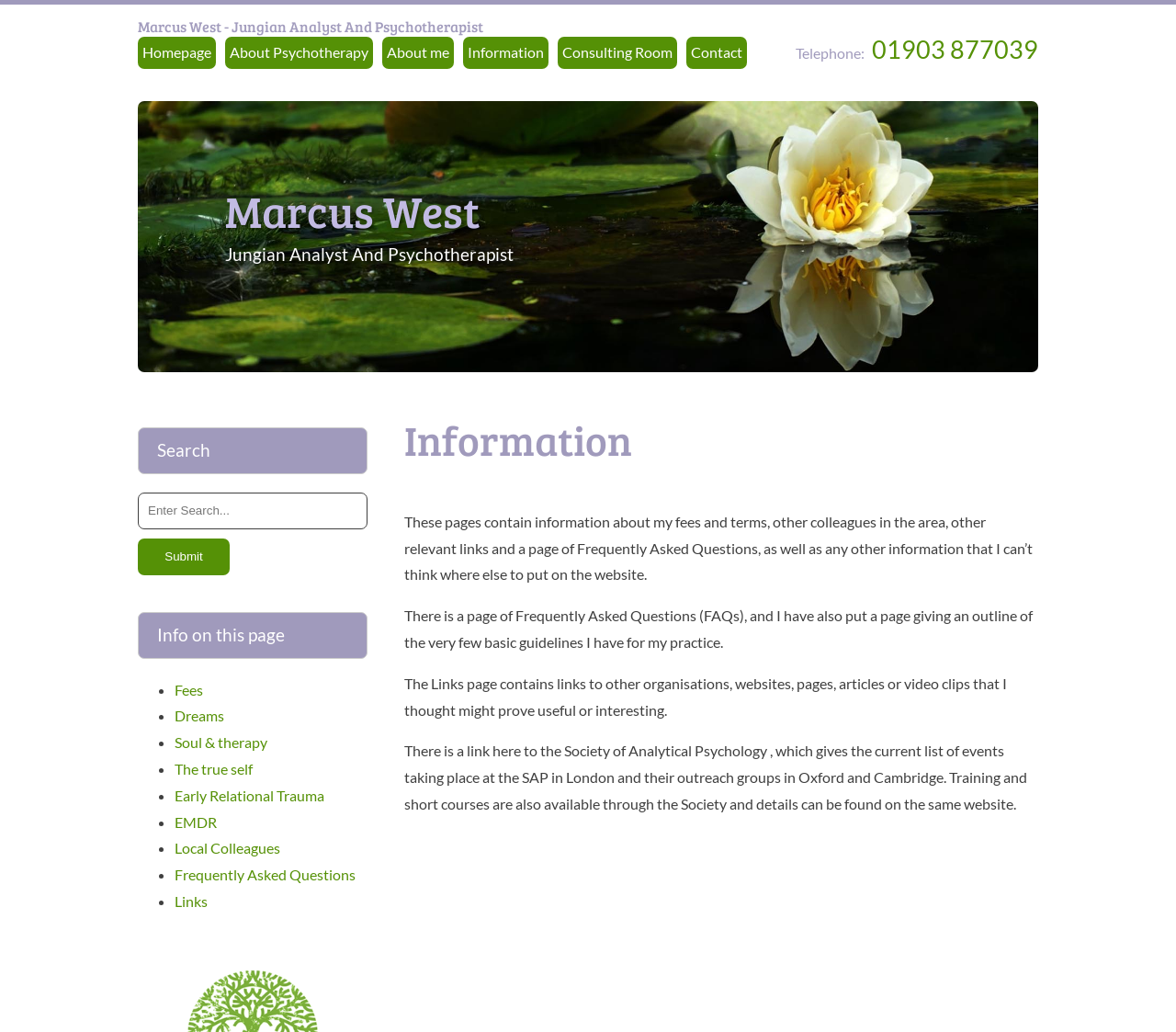Provide a short answer to the following question with just one word or phrase: What type of information can be found on the 'Links' page?

Links to other organisations and websites